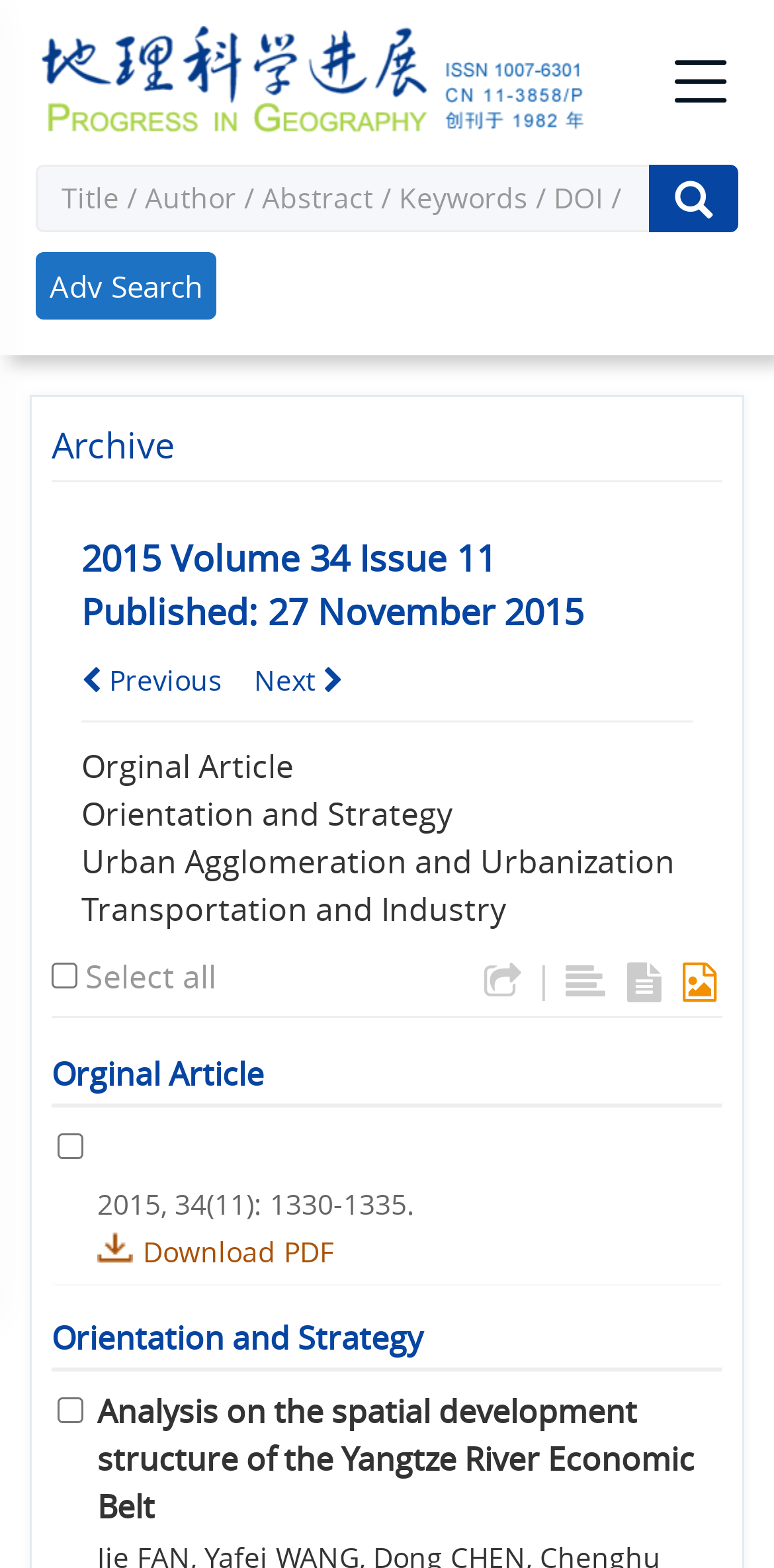What is the format of the downloadable file for the first article?
Using the visual information, answer the question in a single word or phrase.

PDF